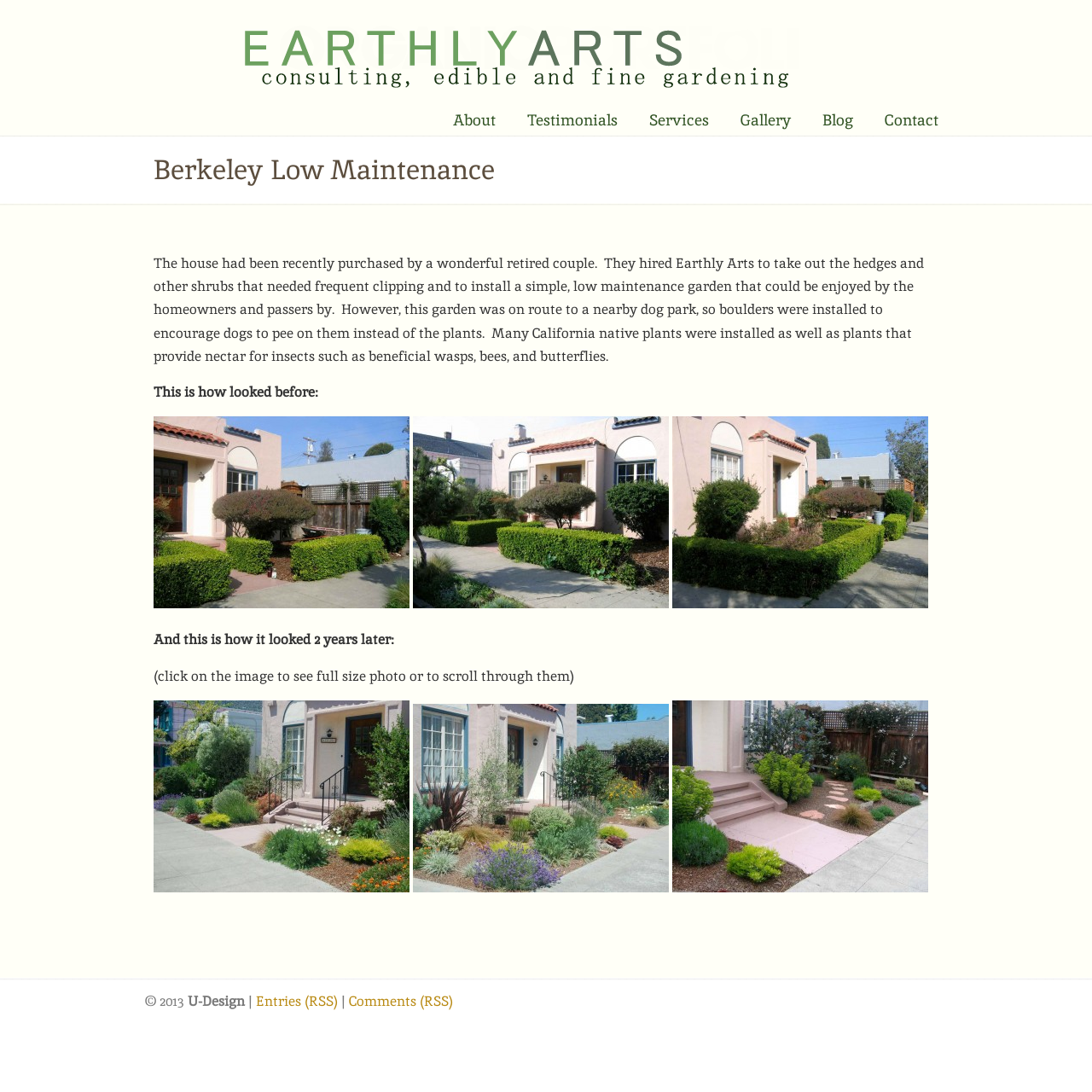Please identify the primary heading on the webpage and return its text.

Berkeley Low Maintenance